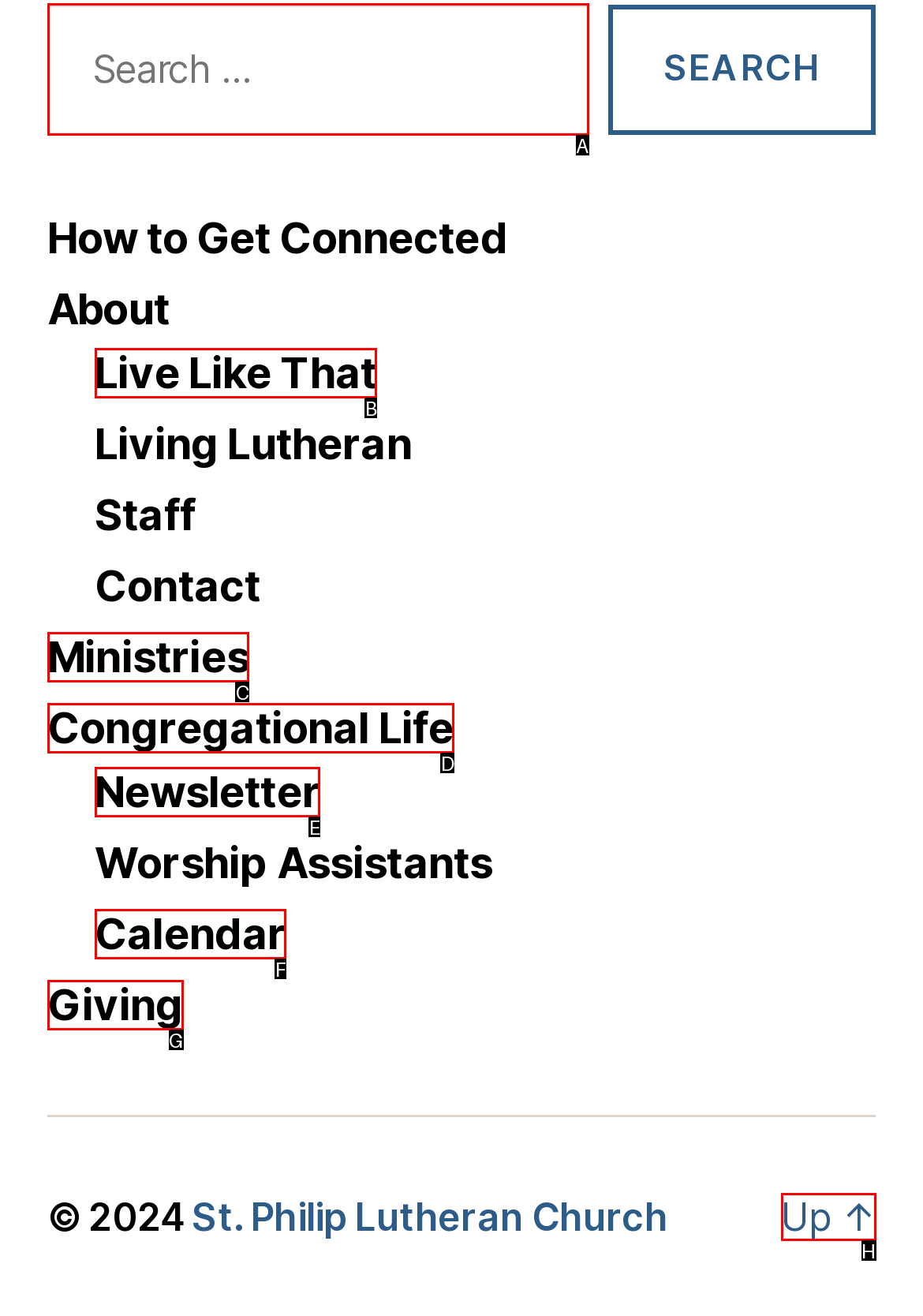Identify the HTML element that best fits the description: Live Like That. Respond with the letter of the corresponding element.

B